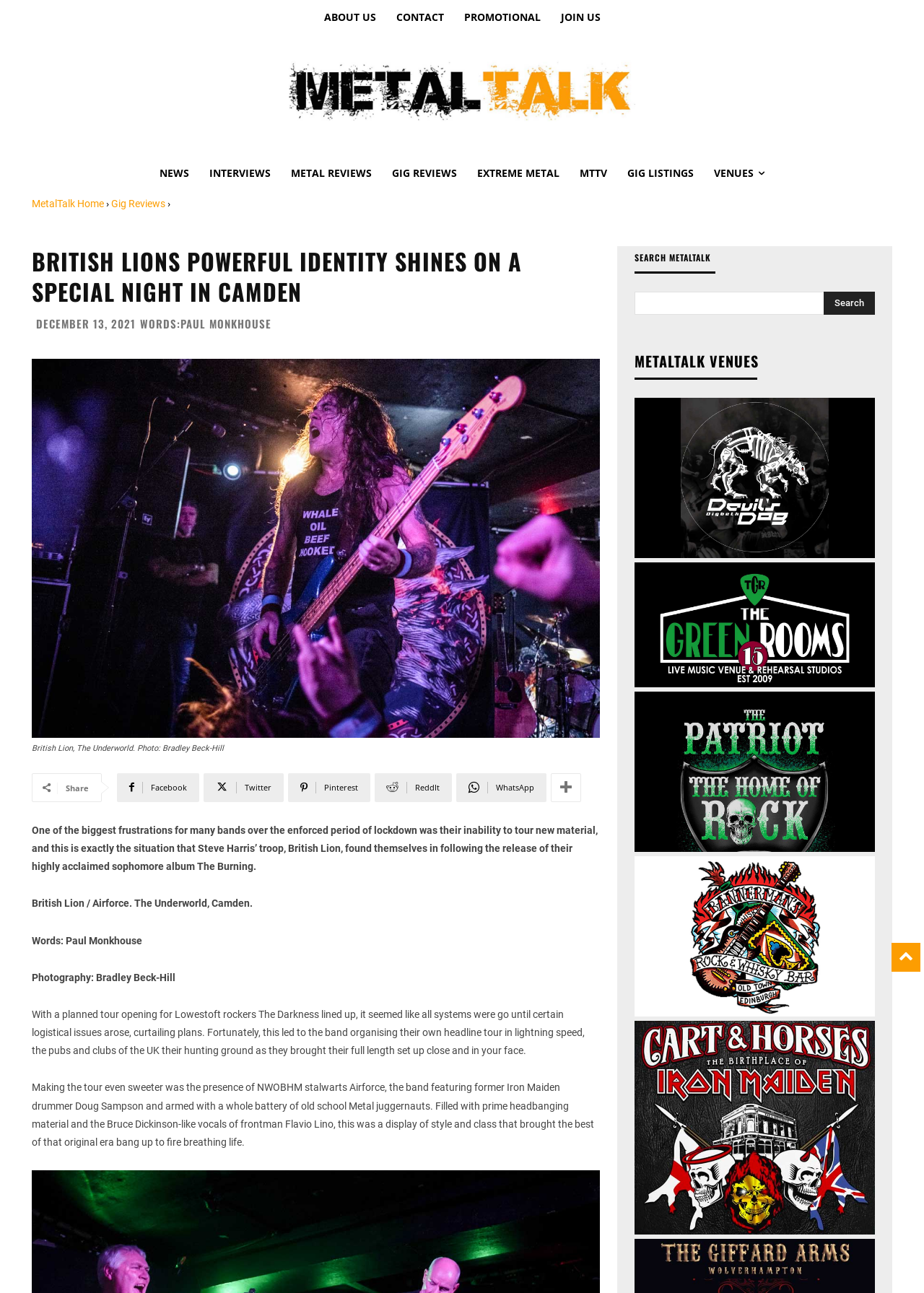Please specify the coordinates of the bounding box for the element that should be clicked to carry out this instruction: "View MetalTalk Venues". The coordinates must be four float numbers between 0 and 1, formatted as [left, top, right, bottom].

[0.686, 0.271, 0.821, 0.287]